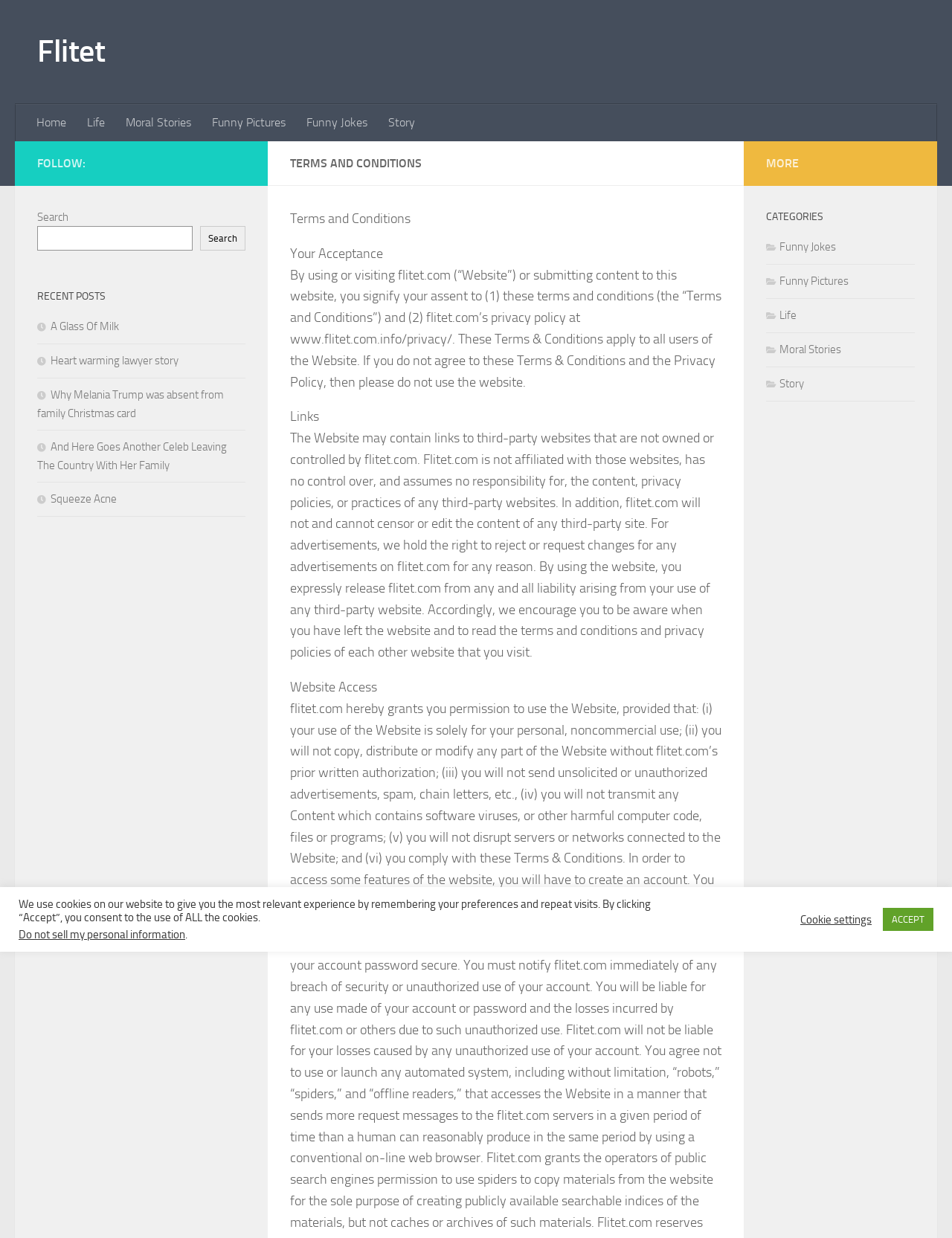What is the purpose of the search box?
Answer the question with a detailed and thorough explanation.

The search box is located at the top-right corner of the webpage, and it allows users to search for specific content within the website. The search box has a placeholder text 'Search' and a search button next to it.